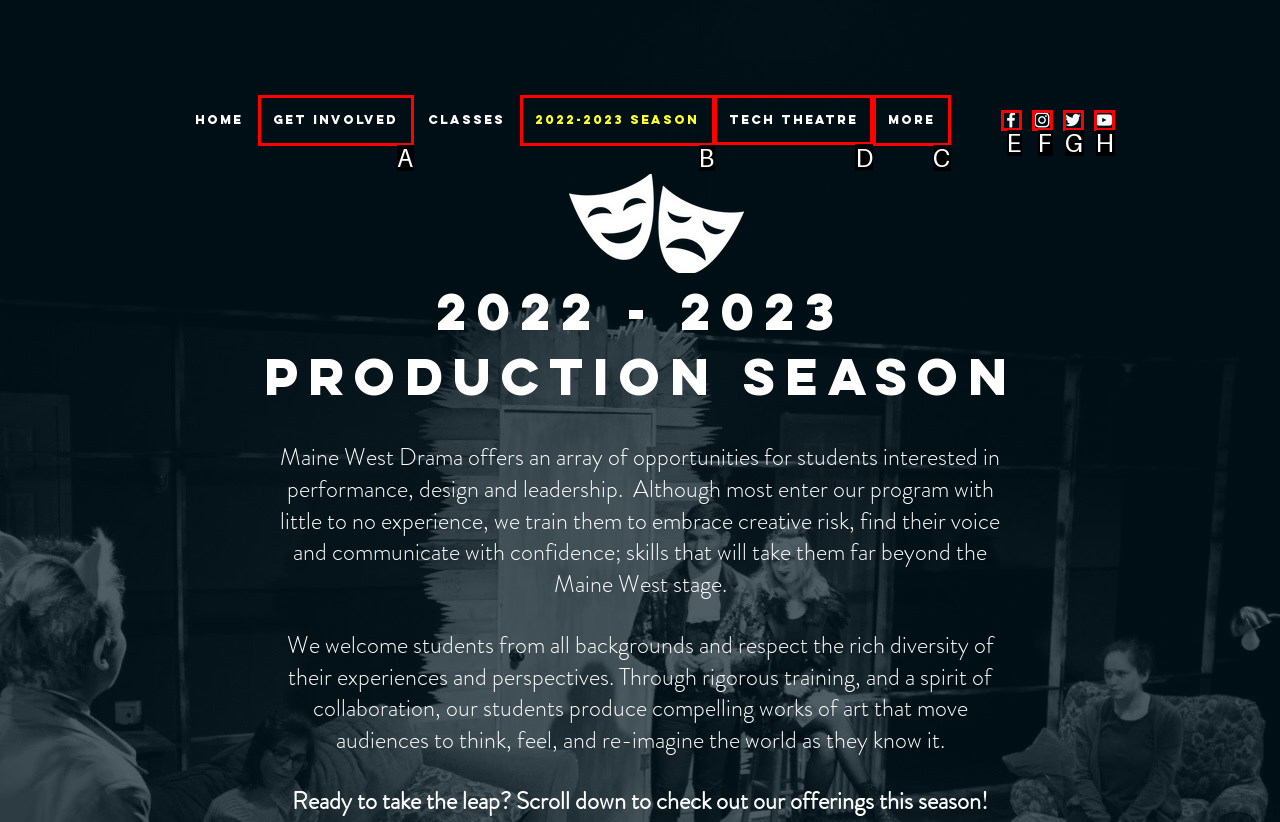Select the proper UI element to click in order to perform the following task: View the TECH THEATRE page. Indicate your choice with the letter of the appropriate option.

D